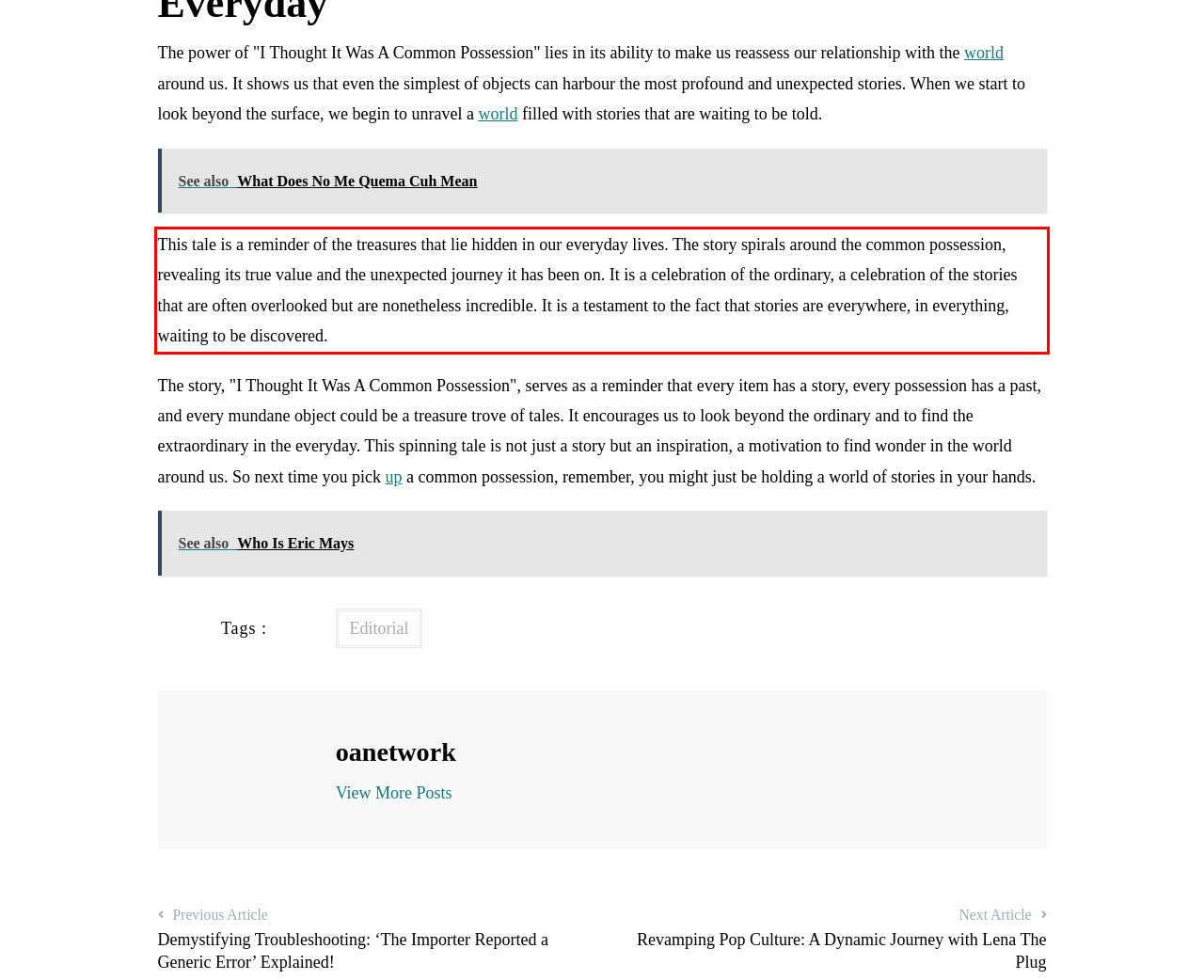Analyze the red bounding box in the provided webpage screenshot and generate the text content contained within.

This tale is a reminder of the treasures that lie hidden in our everyday lives. The story spirals around the common possession, revealing its true value and the unexpected journey it has been on. It is a celebration of the ordinary, a celebration of the stories that are often overlooked but are nonetheless incredible. It is a testament to the fact that stories are everywhere, in everything, waiting to be discovered.